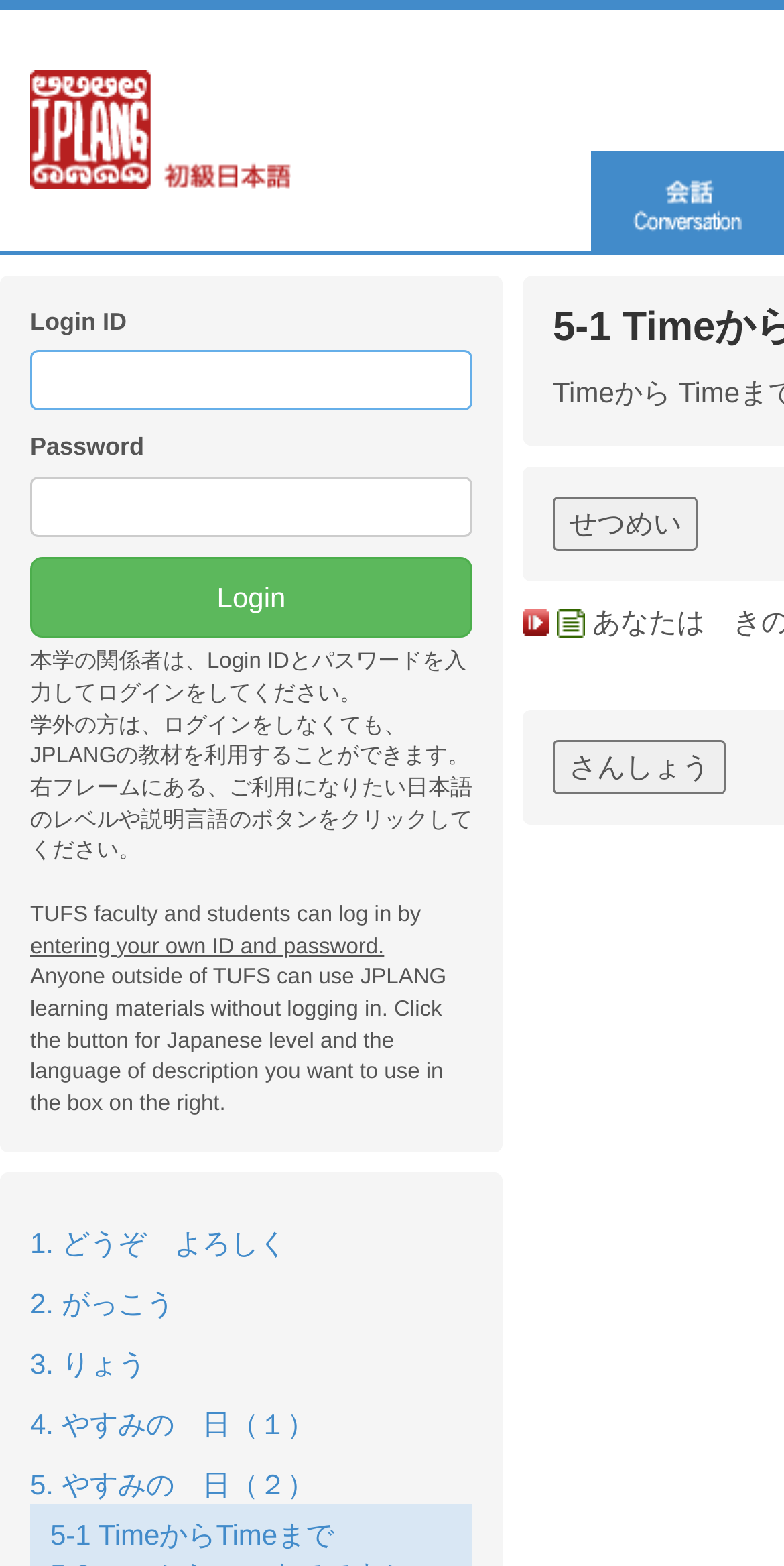Given the following UI element description: "parent_node: Login ID name="user[password]"", find the bounding box coordinates in the webpage screenshot.

[0.038, 0.304, 0.603, 0.342]